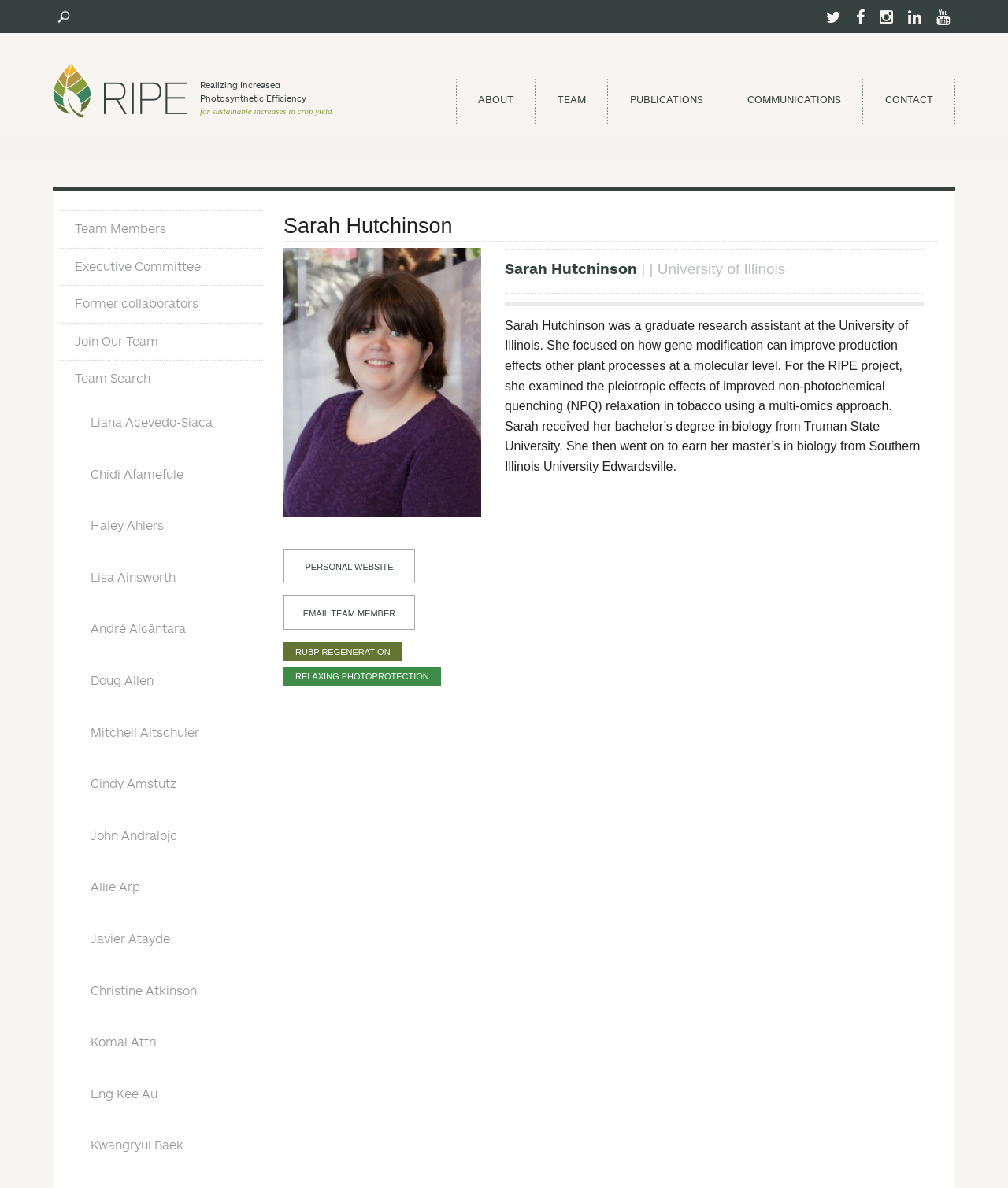Using the information shown in the image, answer the question with as much detail as possible: What is the university Sarah Hutchinson was affiliated with?

The webpage mentions that Sarah Hutchinson was a graduate research assistant at the University of Illinois, which suggests that she was affiliated with this university.